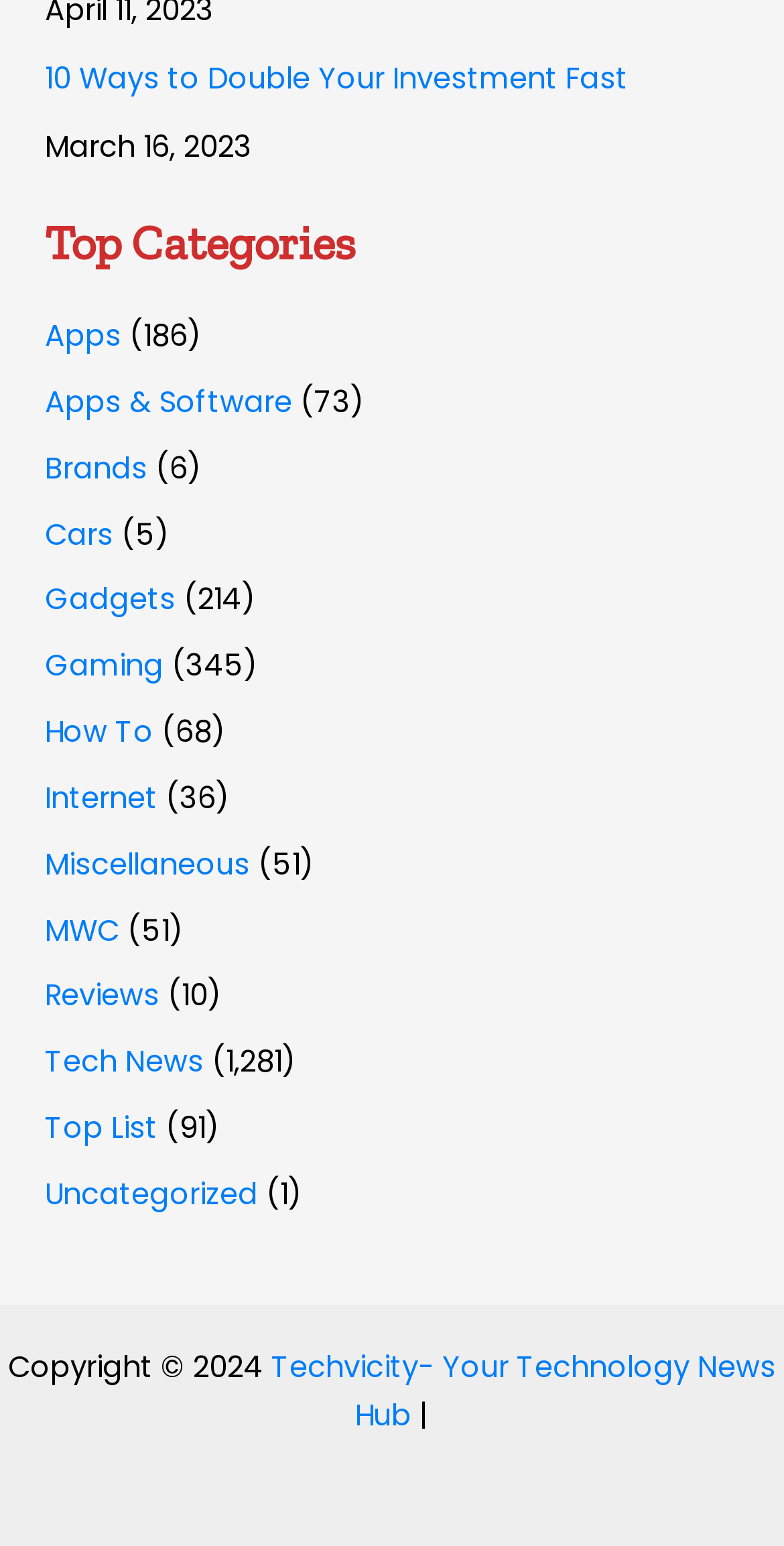Locate the bounding box coordinates of the area to click to fulfill this instruction: "View recent posts". The bounding box should be presented as four float numbers between 0 and 1, in the order [left, top, right, bottom].

None